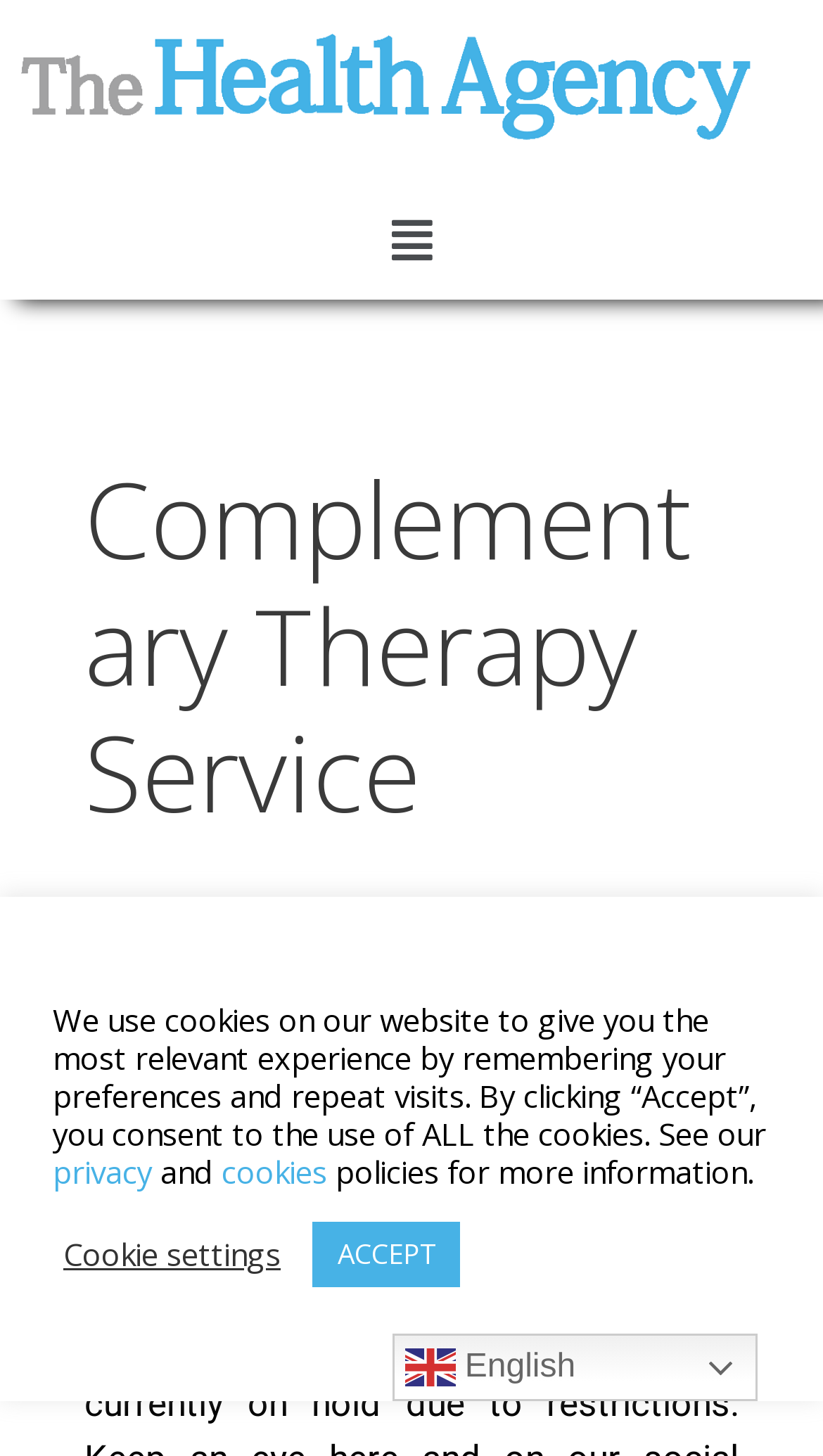Bounding box coordinates should be in the format (top-left x, top-left y, bottom-right x, bottom-right y) and all values should be floating point numbers between 0 and 1. Determine the bounding box coordinate for the UI element described as: Cookie settings

[0.077, 0.848, 0.341, 0.874]